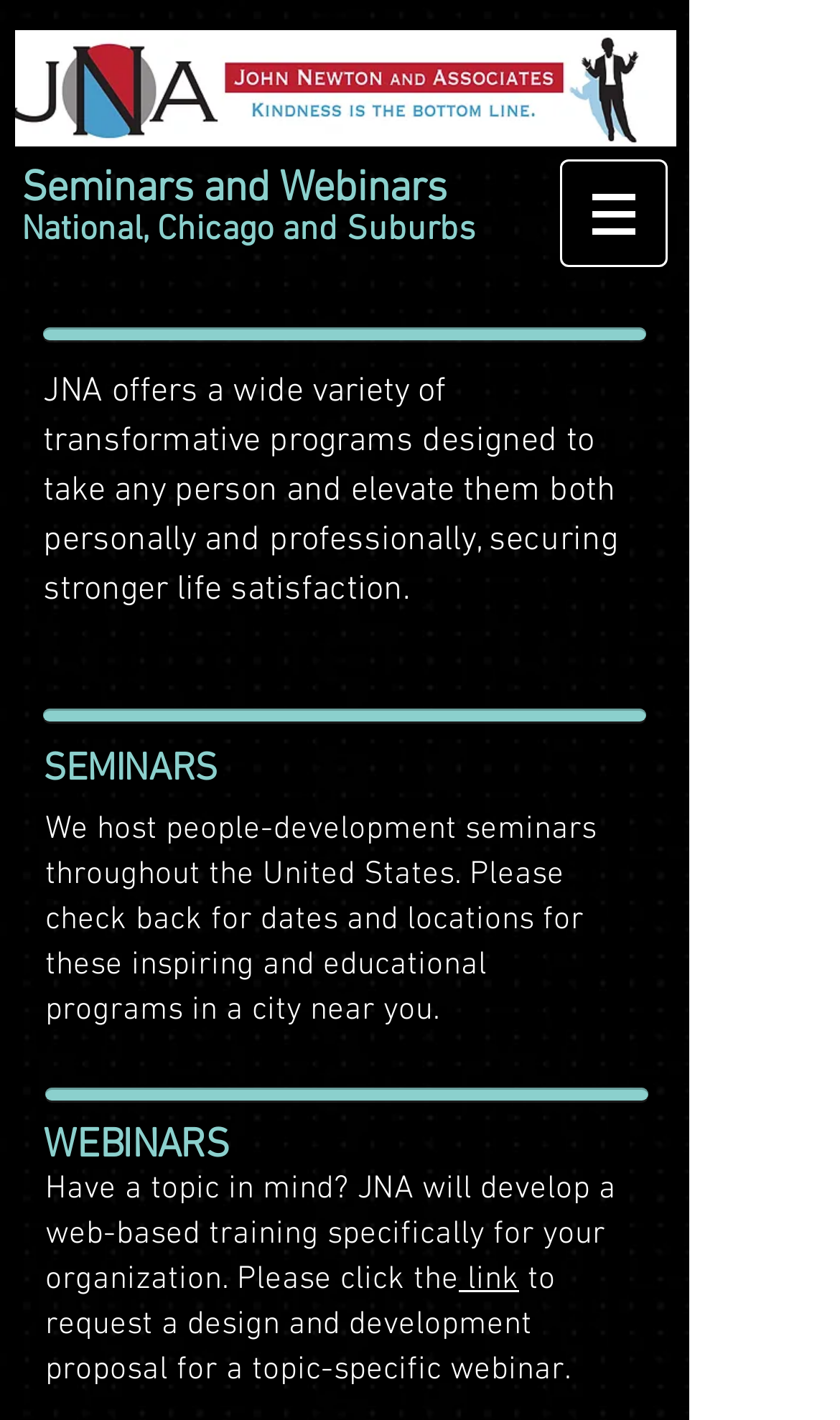Using the image as a reference, answer the following question in as much detail as possible:
What type of programs does JNA offer?

Based on the StaticText element with the text 'JNA offers a wide variety of transformative programs designed to take any person and elevate them both personally and professionally, securing stronger life satisfaction.', we can infer that JNA offers transformative programs.